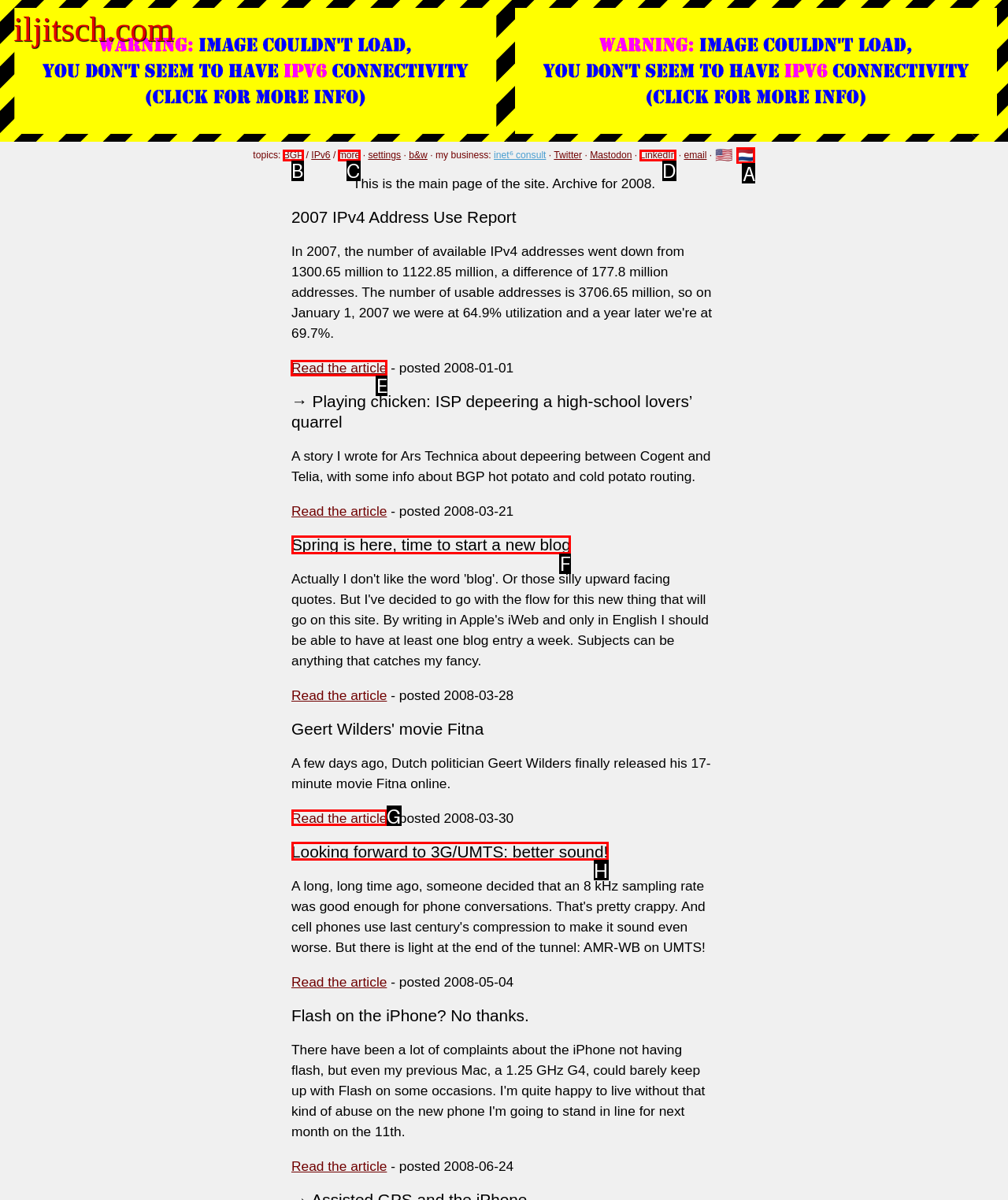Which choice should you pick to execute the task: Read the article about 2007 IPv4 Address Use Report
Respond with the letter associated with the correct option only.

E